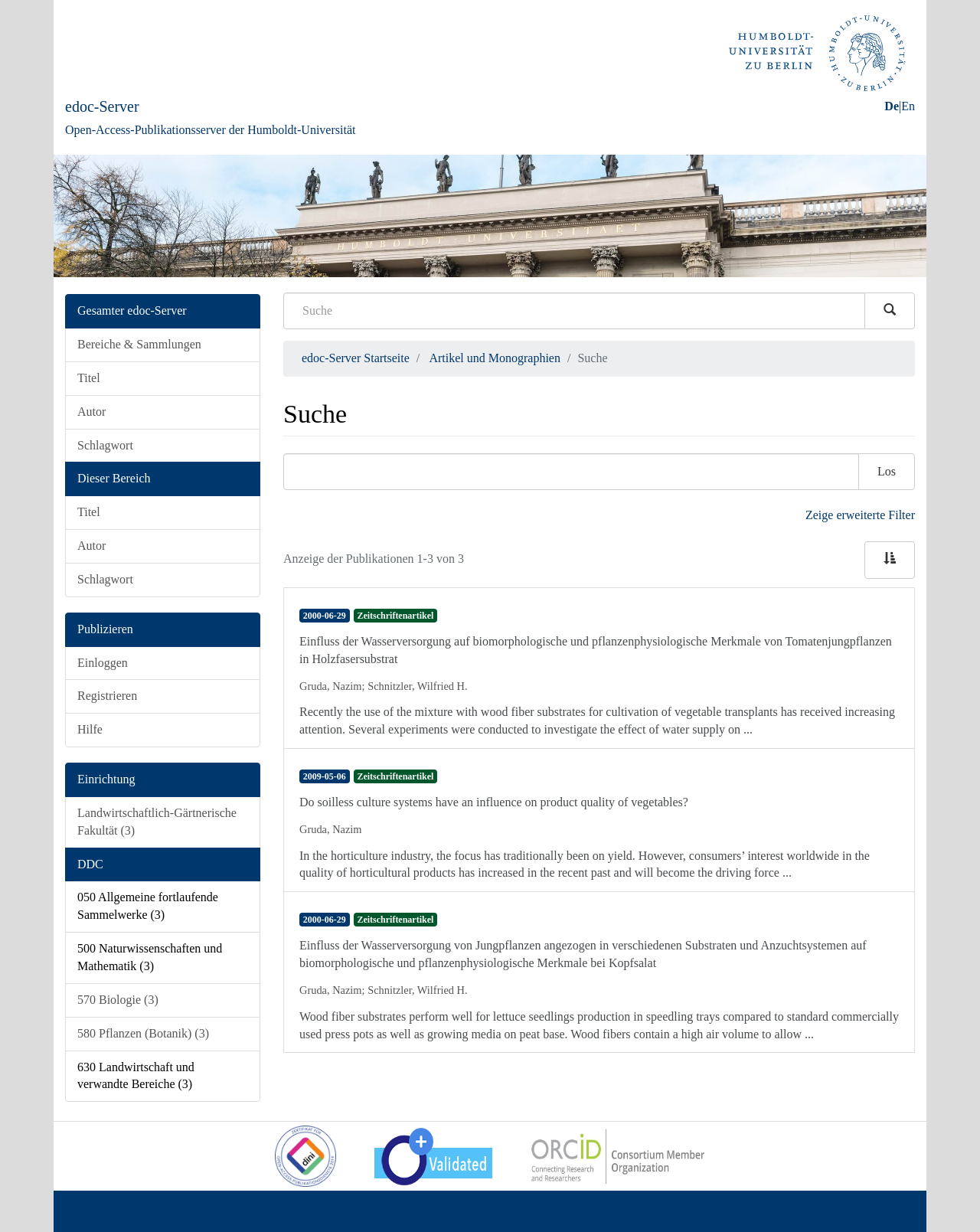Determine the bounding box coordinates of the region that needs to be clicked to achieve the task: "Search for publications".

[0.289, 0.237, 0.883, 0.267]